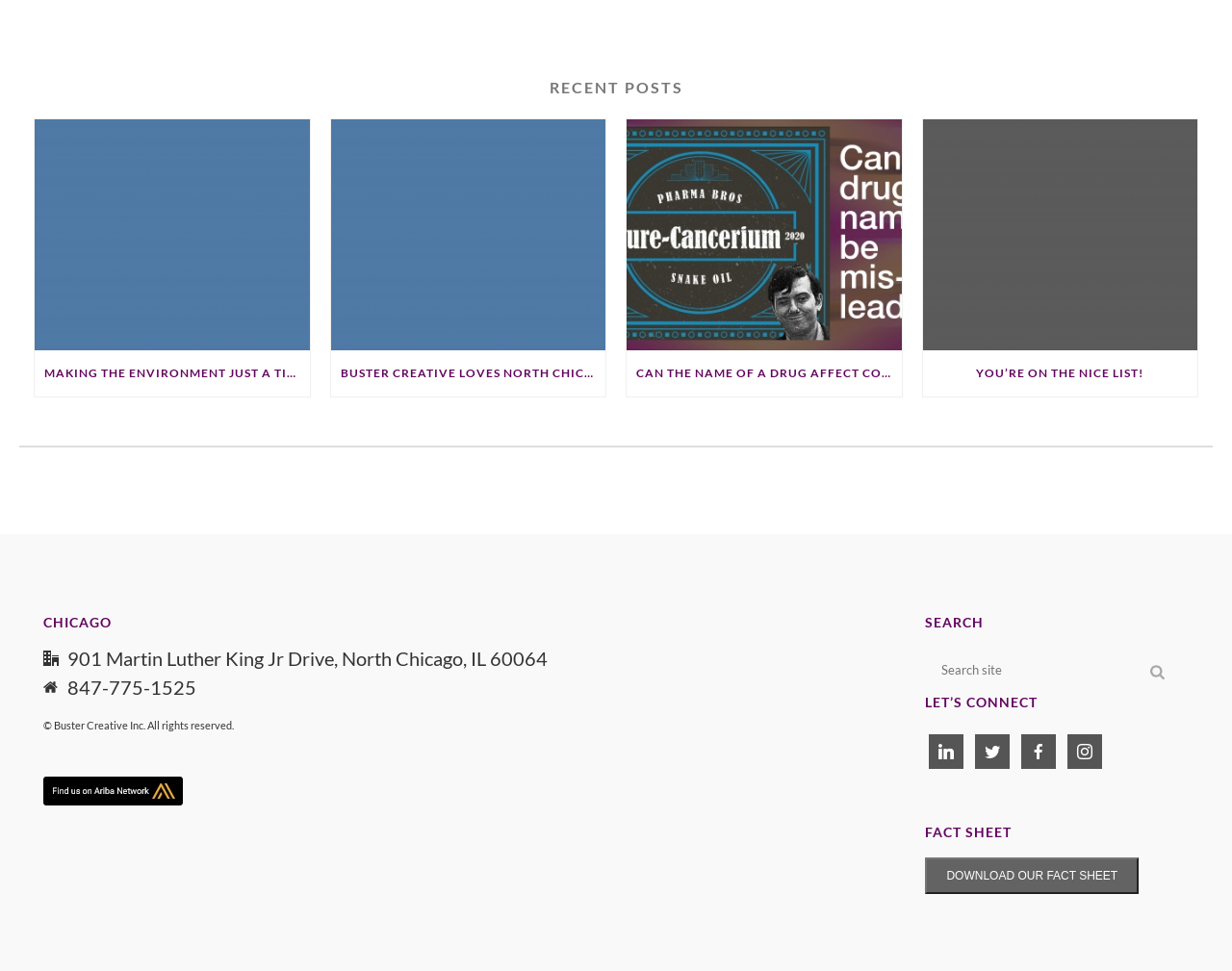Kindly determine the bounding box coordinates for the clickable area to achieve the given instruction: "Download the fact sheet".

[0.751, 0.887, 0.924, 0.911]